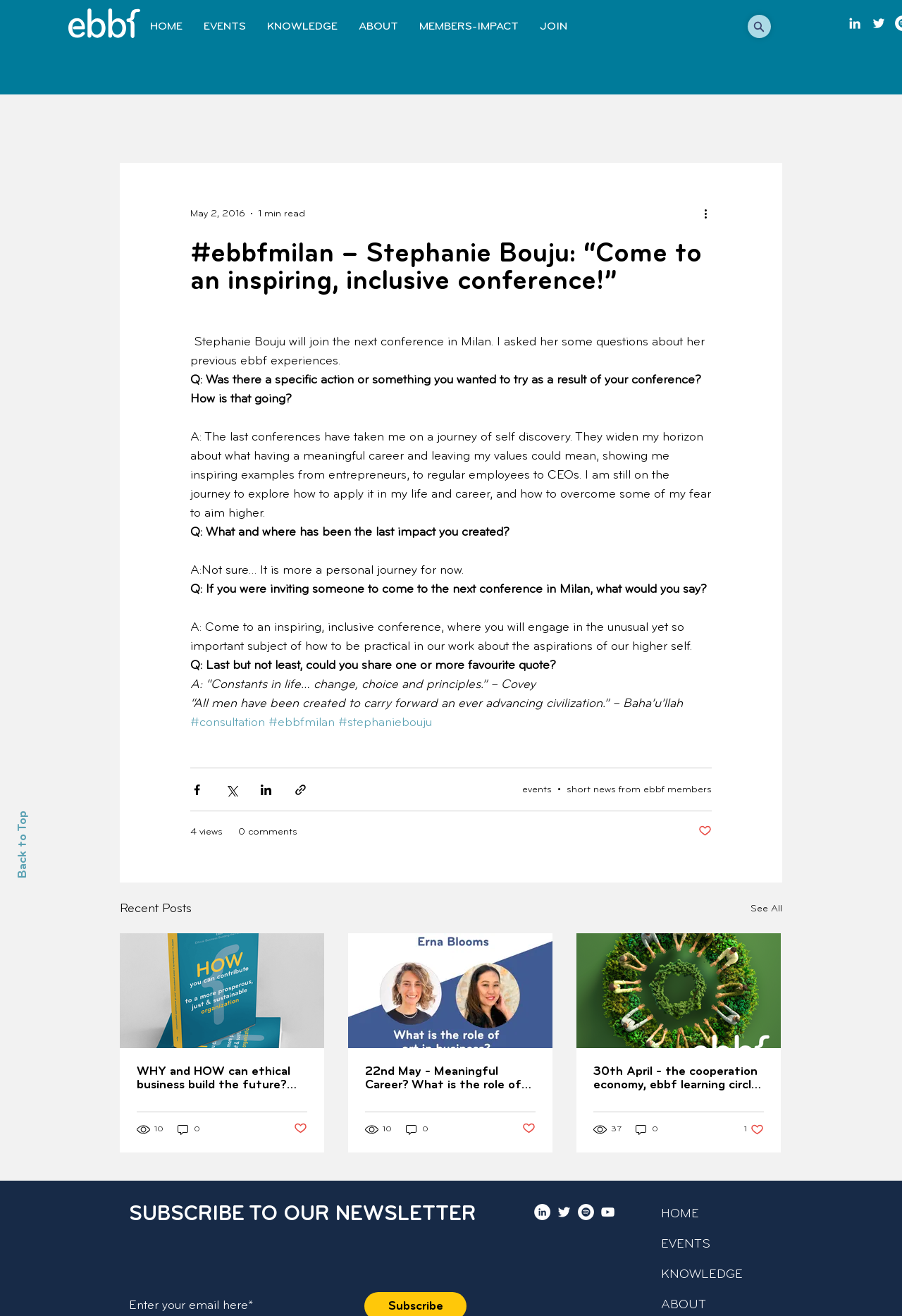How many views does the article 'WHY and HOW can ethical business build the future? launching ebbf's 1st book!' have?
Using the image as a reference, answer the question in detail.

I found the answer by looking at the generic element '10 views' below the article link 'WHY and HOW can ethical business build the future? launching ebbf's 1st book!'.